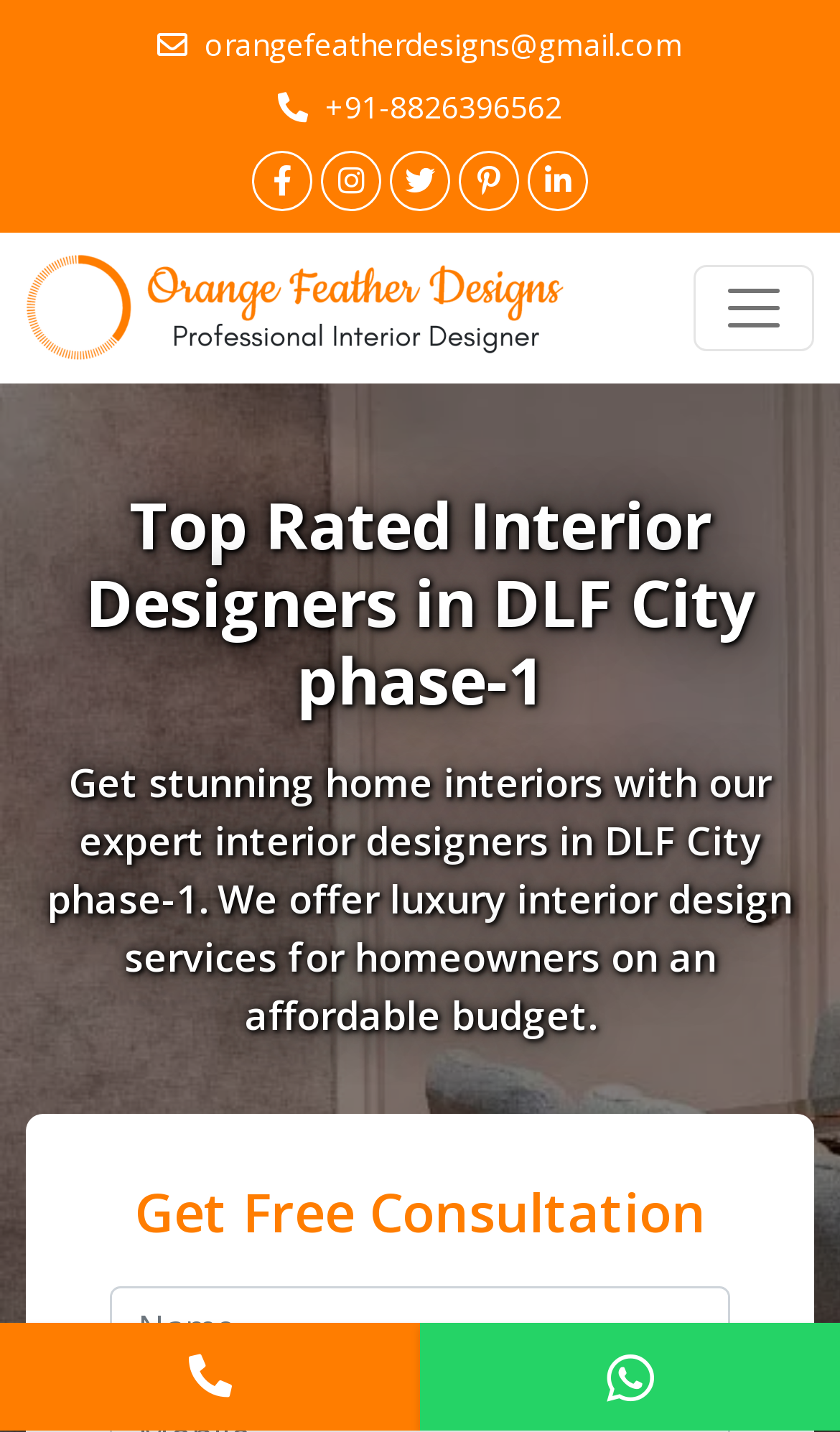Please determine the bounding box coordinates of the element to click in order to execute the following instruction: "Get a free consultation". The coordinates should be four float numbers between 0 and 1, specified as [left, top, right, bottom].

[0.069, 0.823, 0.931, 0.868]